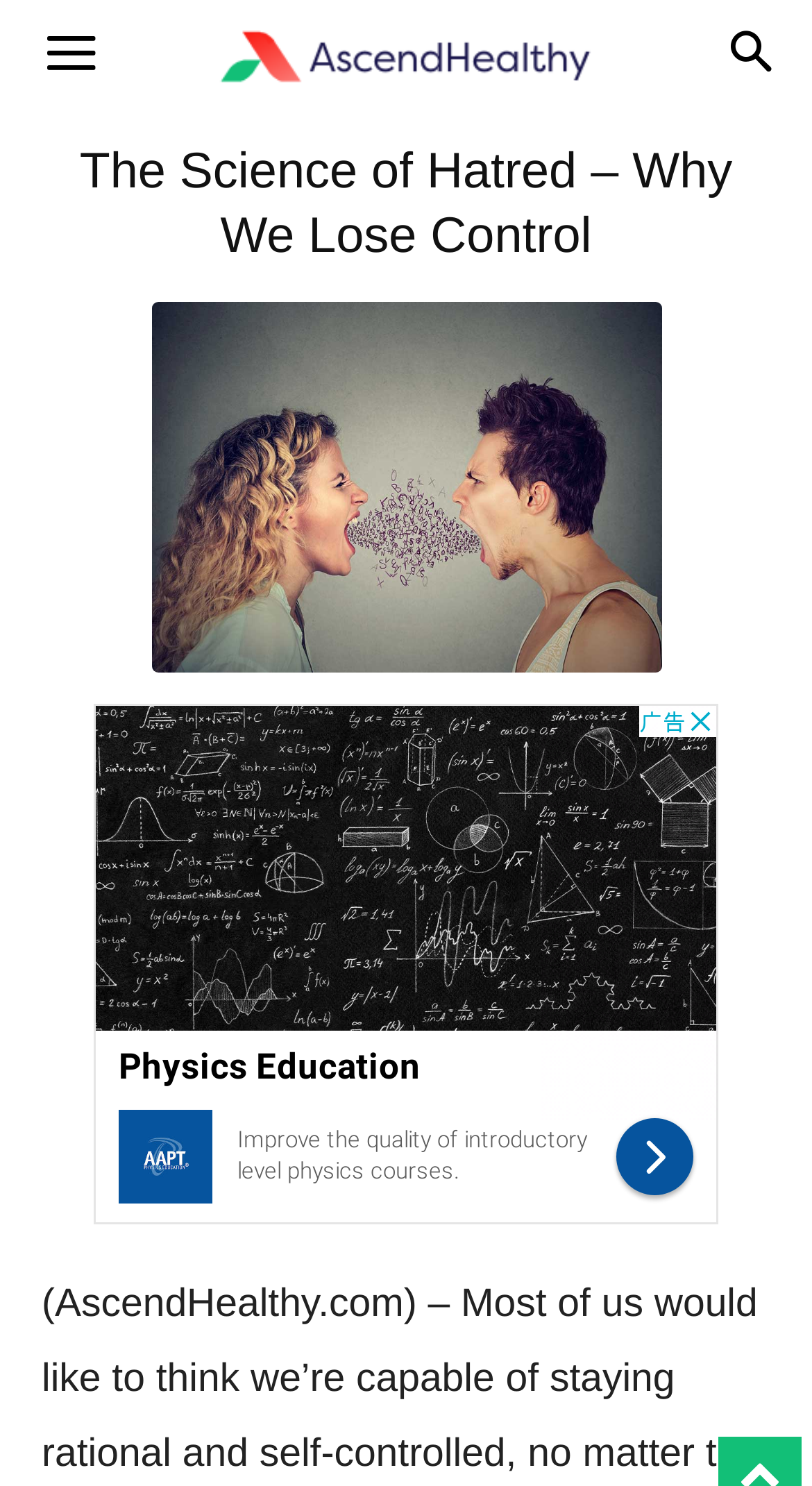What is the image on the webpage about?
Please give a well-detailed answer to the question.

The image on the webpage is related to the topic of hatred, as it is placed below the heading 'The Science of Hatred – Why We Lose Control' and is likely an illustration or representation of the concept.